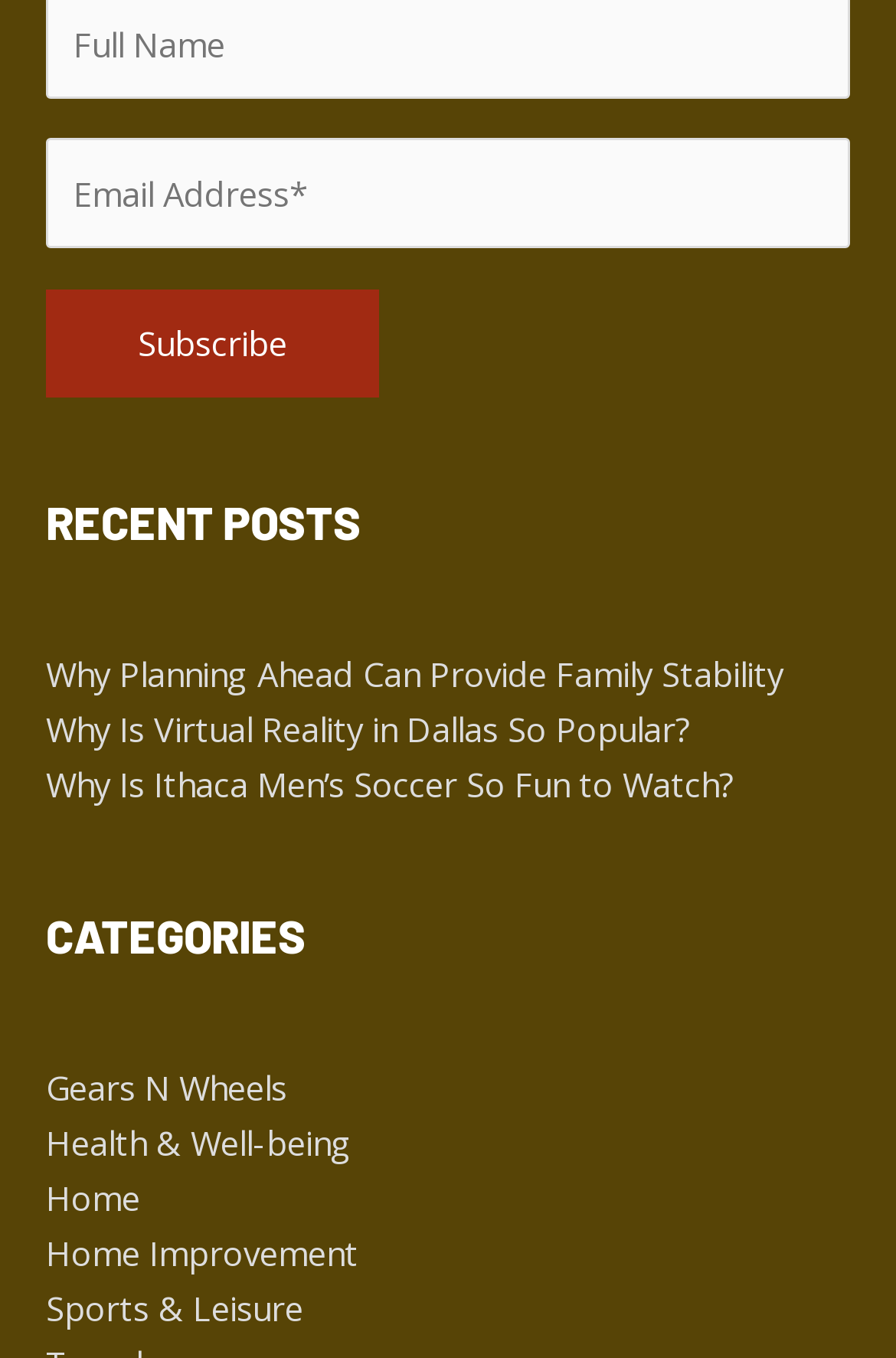Provide the bounding box coordinates for the UI element that is described as: "Home".

[0.051, 0.864, 0.156, 0.898]